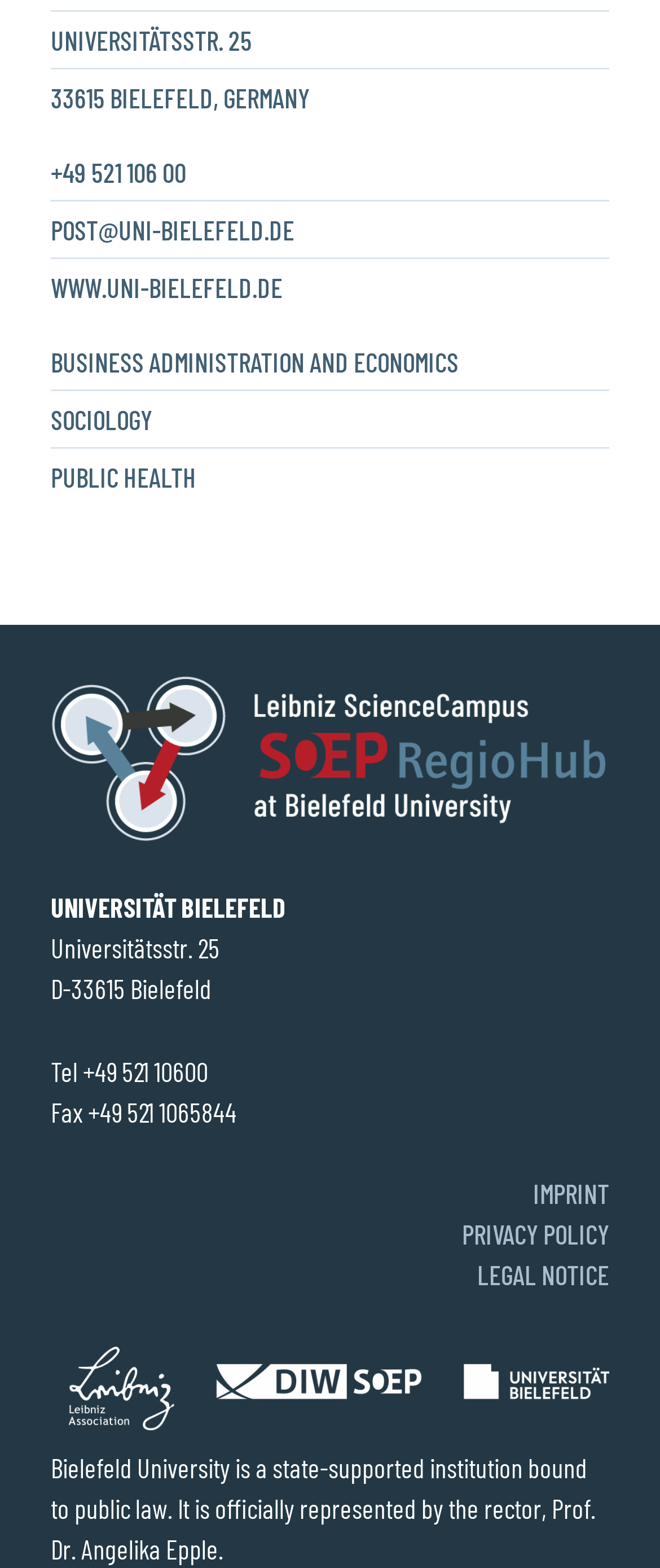Locate the bounding box of the UI element described by: "Legal Notice" in the given webpage screenshot.

[0.723, 0.802, 0.923, 0.823]